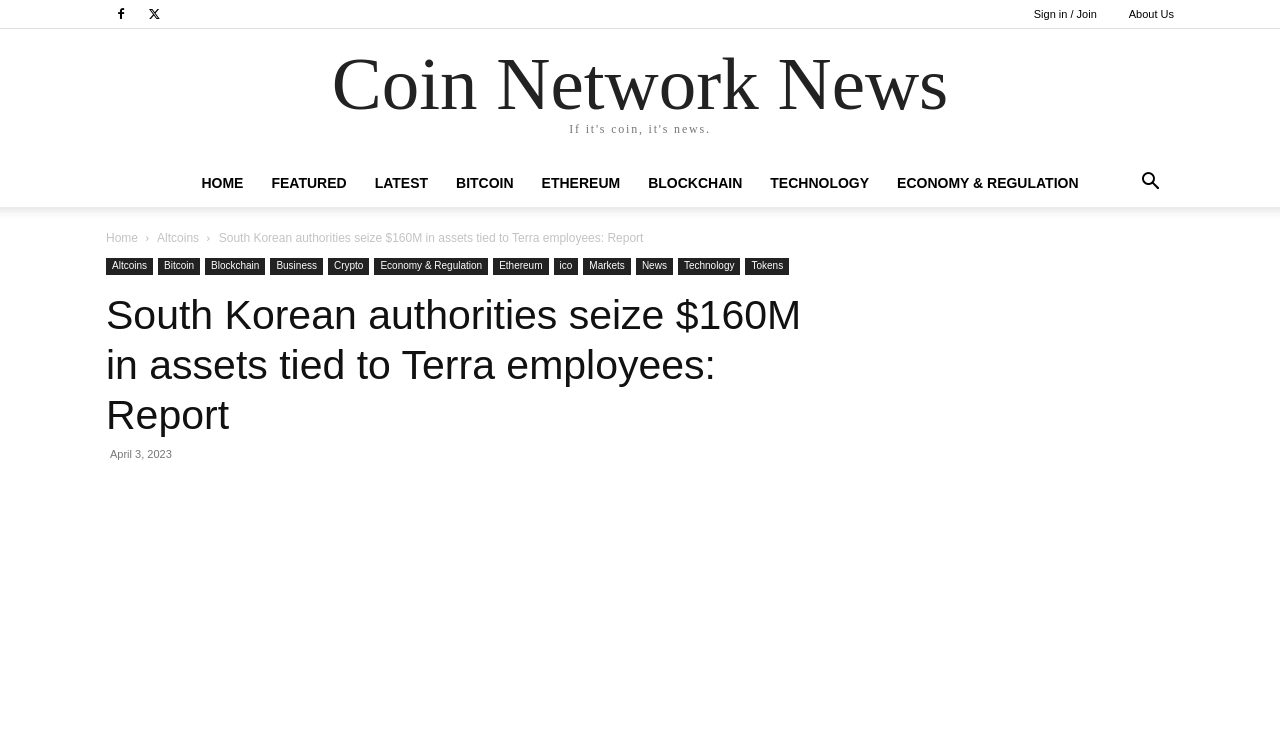Please mark the clickable region by giving the bounding box coordinates needed to complete this instruction: "Sign in to the website".

[0.808, 0.011, 0.857, 0.027]